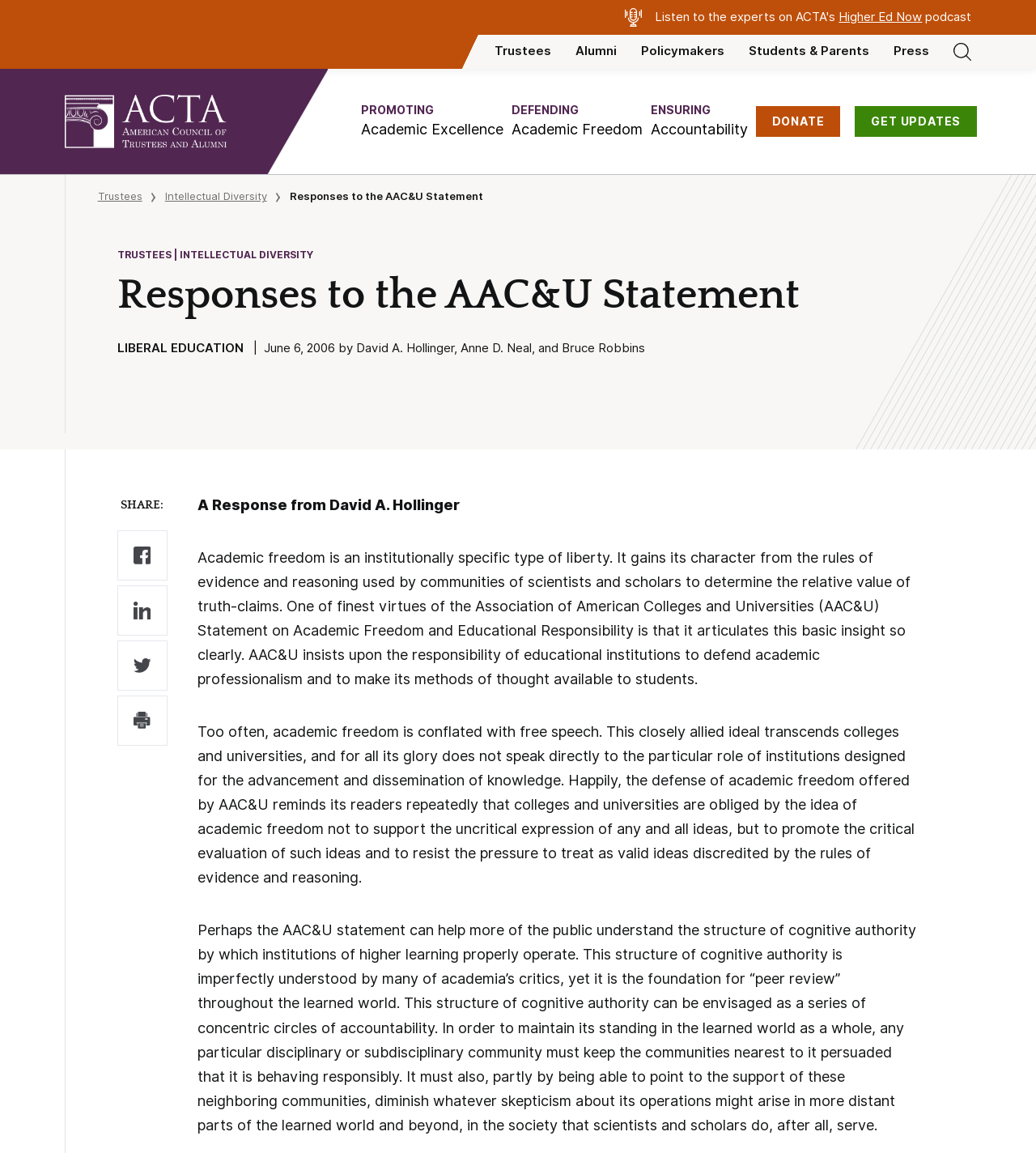Respond to the following question with a brief word or phrase:
What is the topic of the article?

Academic freedom